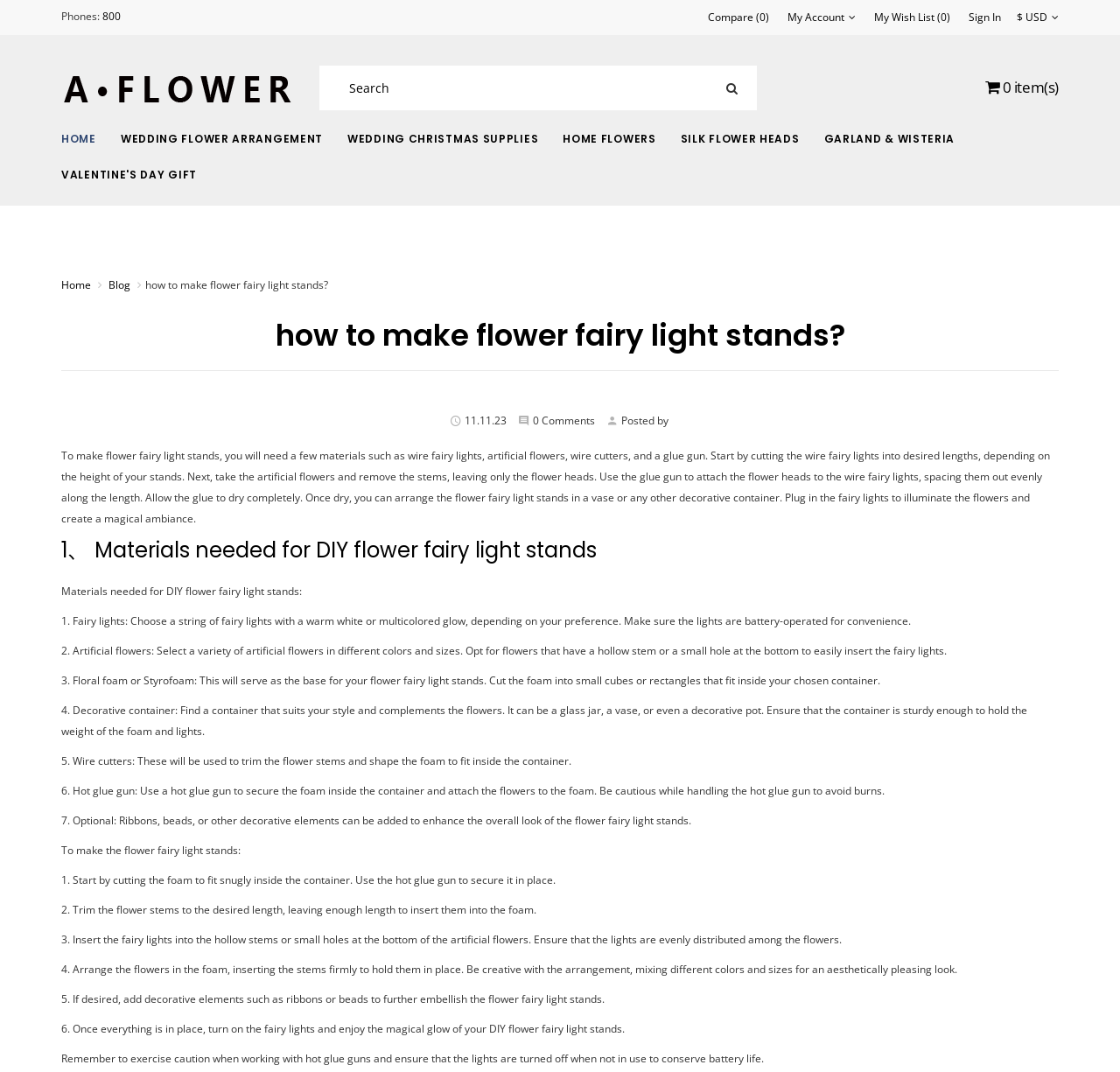Give a one-word or short phrase answer to this question: 
What is required to make flower fairy light stands?

Materials and tools